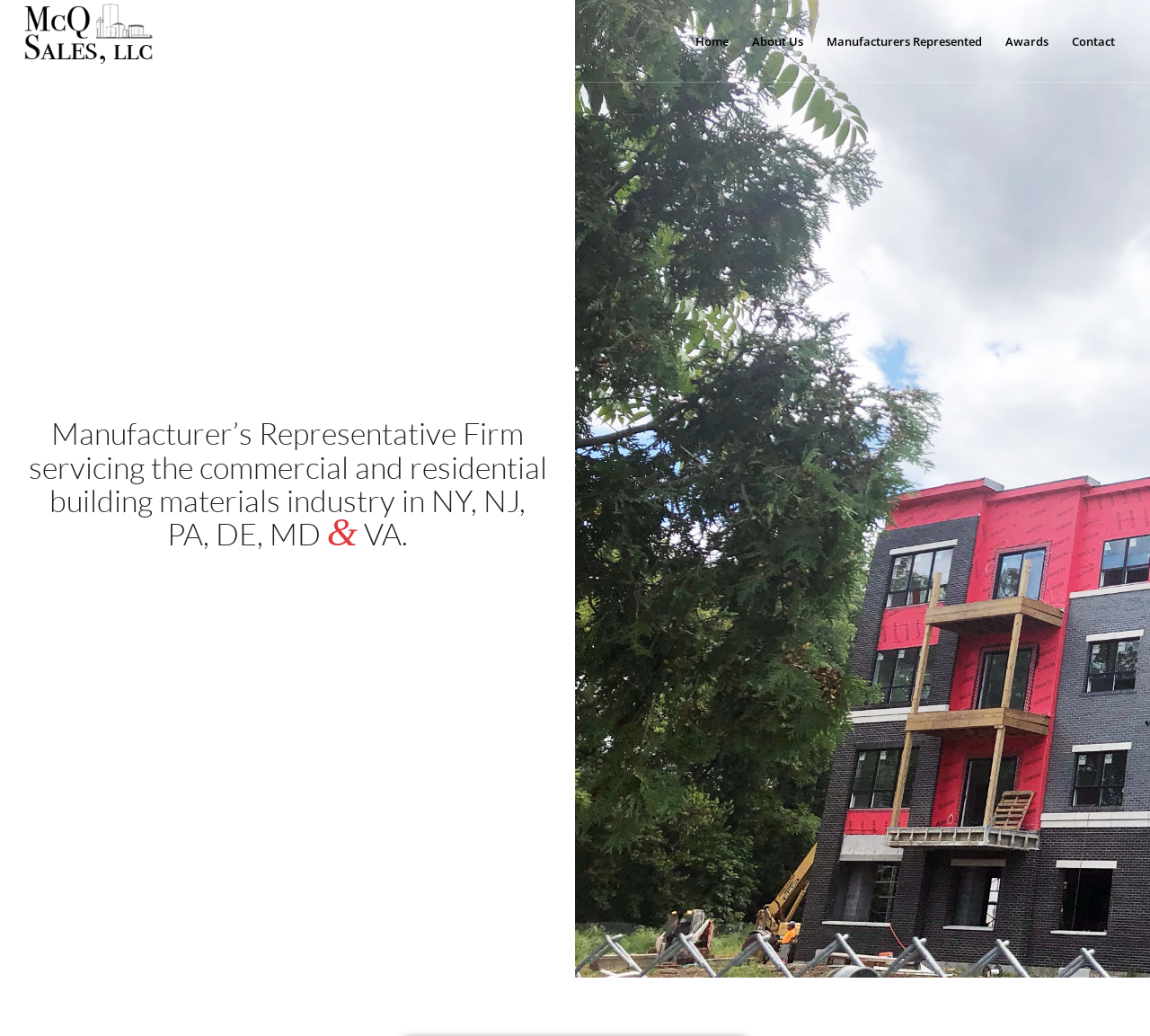Consider the image and give a detailed and elaborate answer to the question: 
How many menu items are there?

I counted the number of menu items by looking at the menu bar, which has five items: 'Home', 'About Us', 'Manufacturers Represented', 'Awards', and 'Contact'.